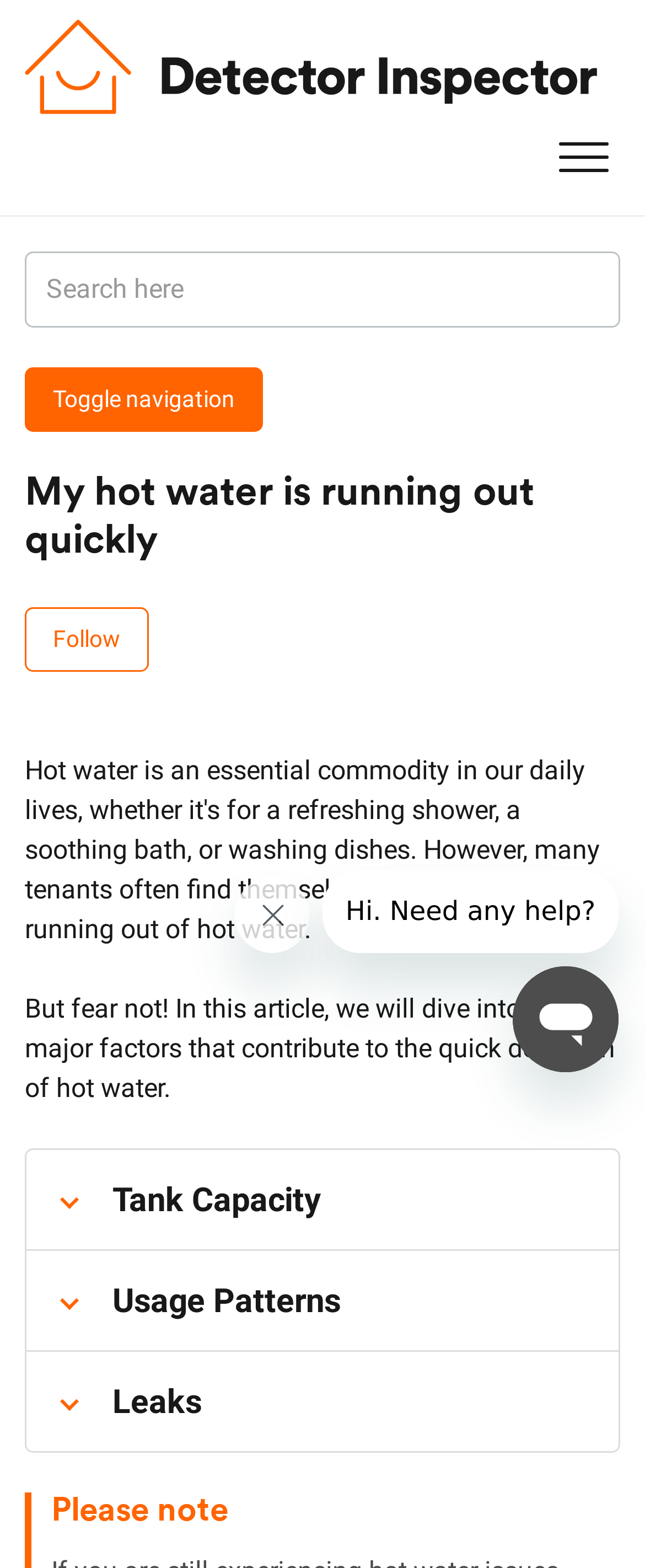Find the headline of the webpage and generate its text content.

My hot water is running out quickly